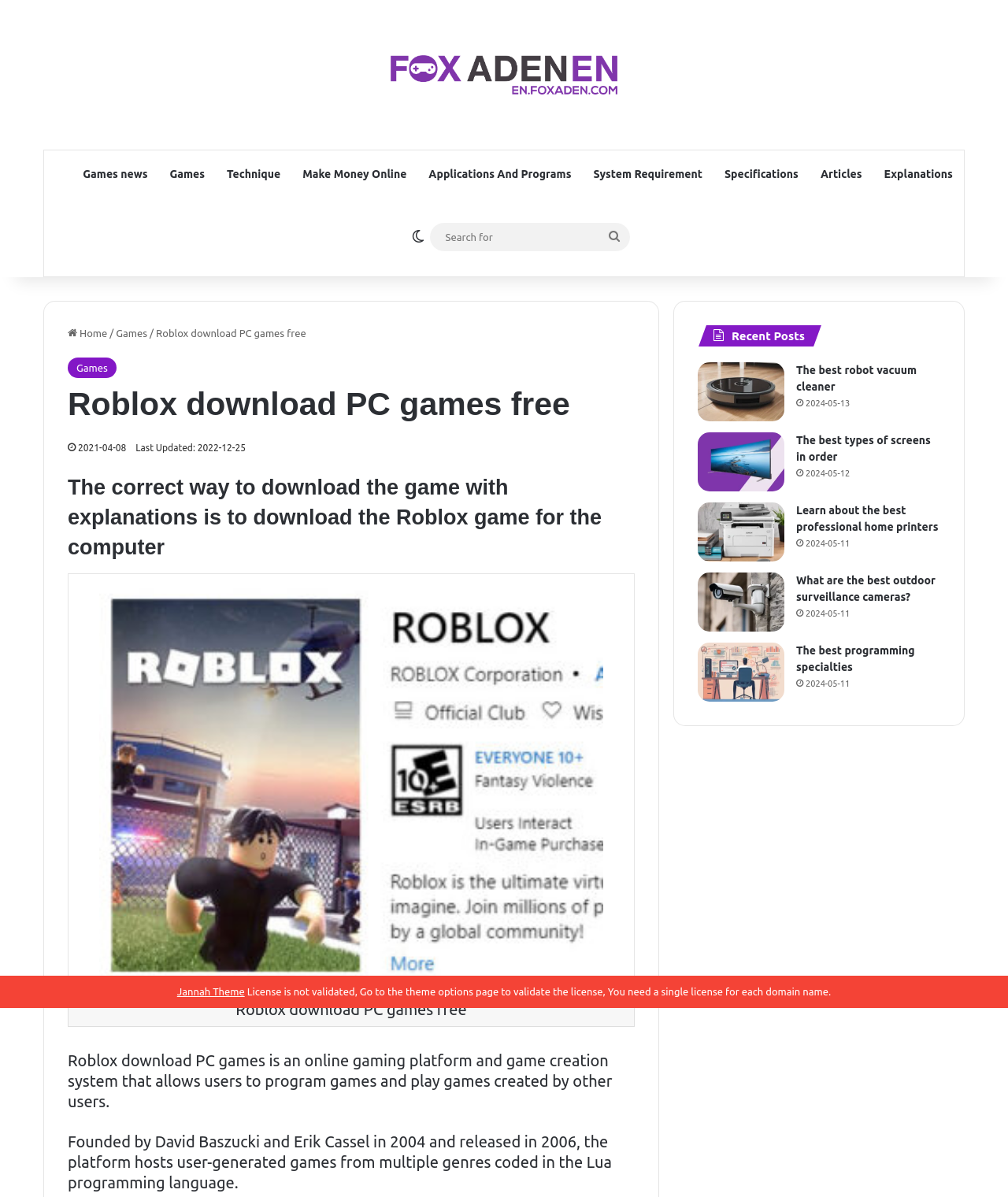What is the primary navigation menu?
Deliver a detailed and extensive answer to the question.

The primary navigation menu is located at the top of the webpage and includes links to various categories such as Games news, Games, Technique, Make Money Online, Applications And Programs, System Requirement, Specifications, Articles, and Explanations.